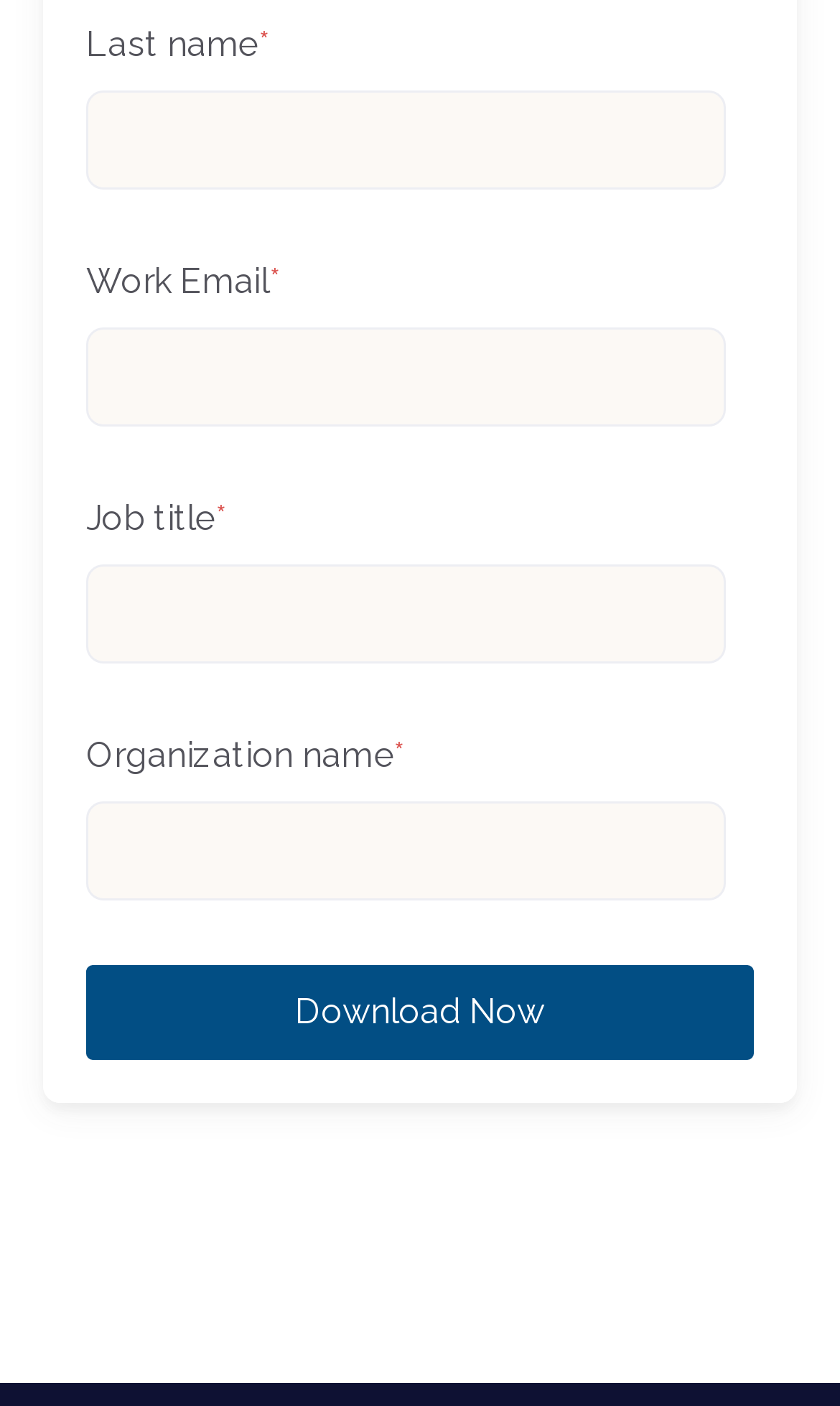What is the purpose of the button at the bottom? From the image, respond with a single word or brief phrase.

Download Now